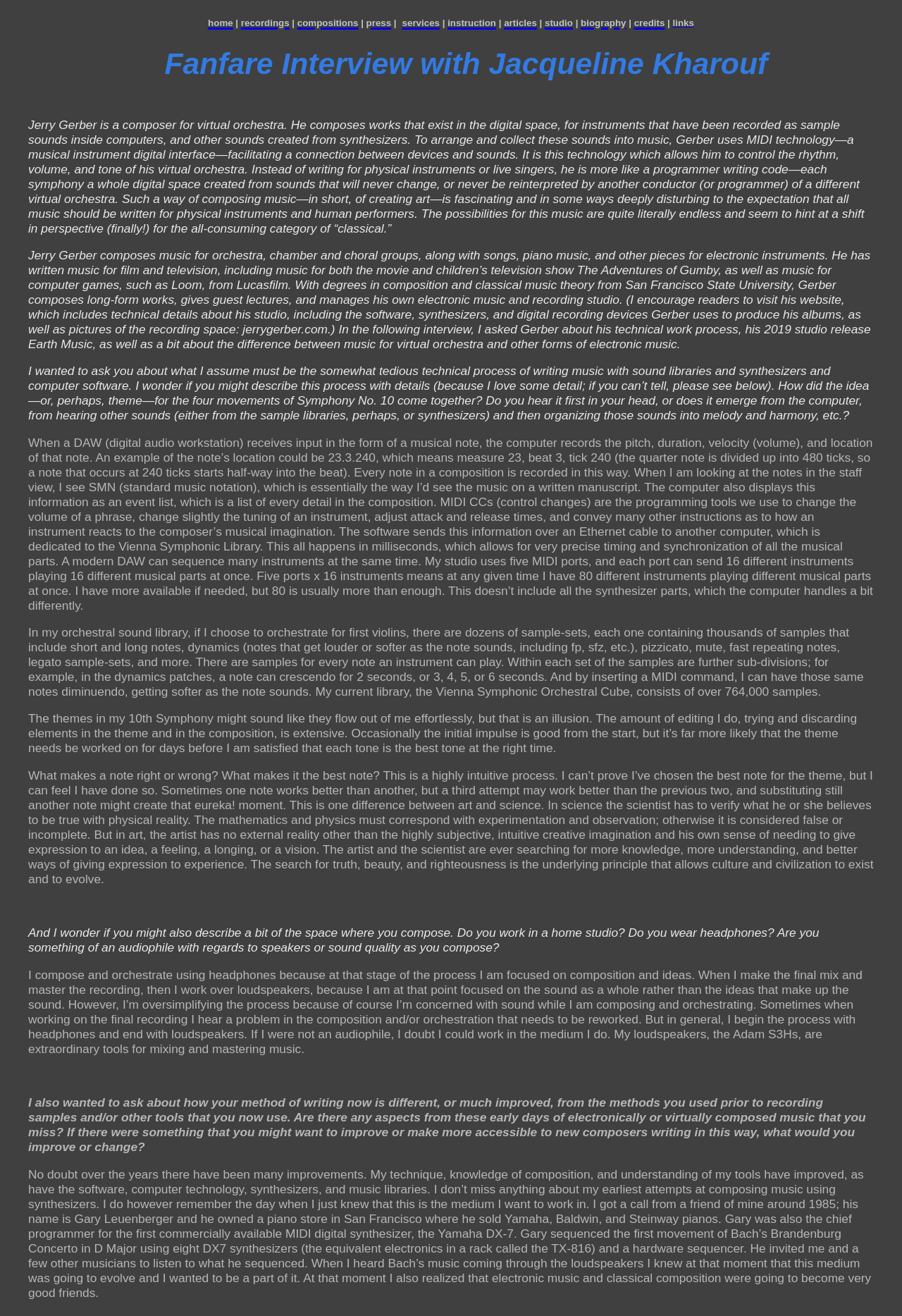Refer to the image and provide an in-depth answer to the question: 
What is the name of the software used by Jerry Gerber to sequence many instruments at the same time?

The webpage mentions that Jerry Gerber uses a digital audio workstation (DAW) to sequence many instruments at the same time, which allows for very precise timing and synchronization of all the musical parts.